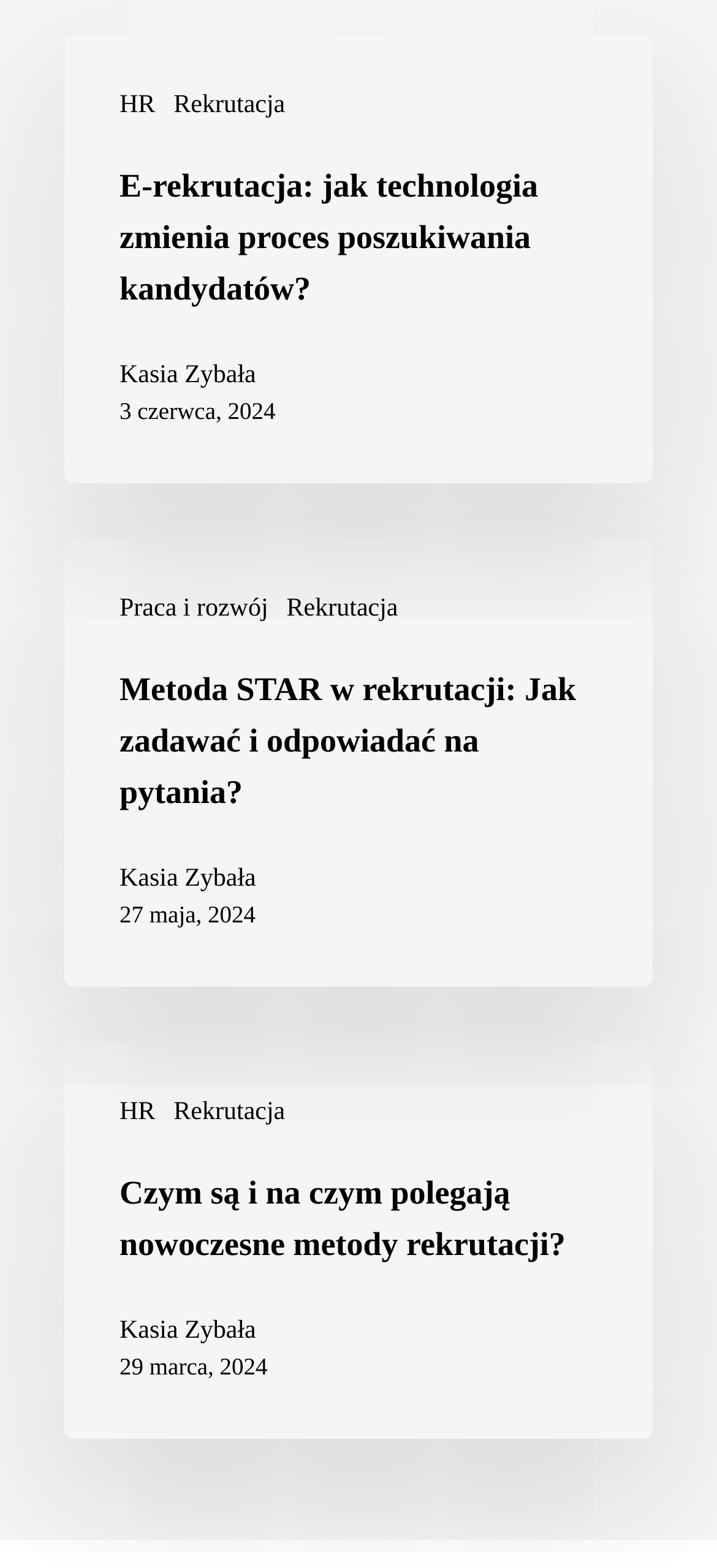Kindly provide the bounding box coordinates of the section you need to click on to fulfill the given instruction: "Check the article 'Metoda STAR w rekrutacji: Jak zadawać i odpowiadać na pytania?'".

[0.09, 0.343, 0.91, 0.629]